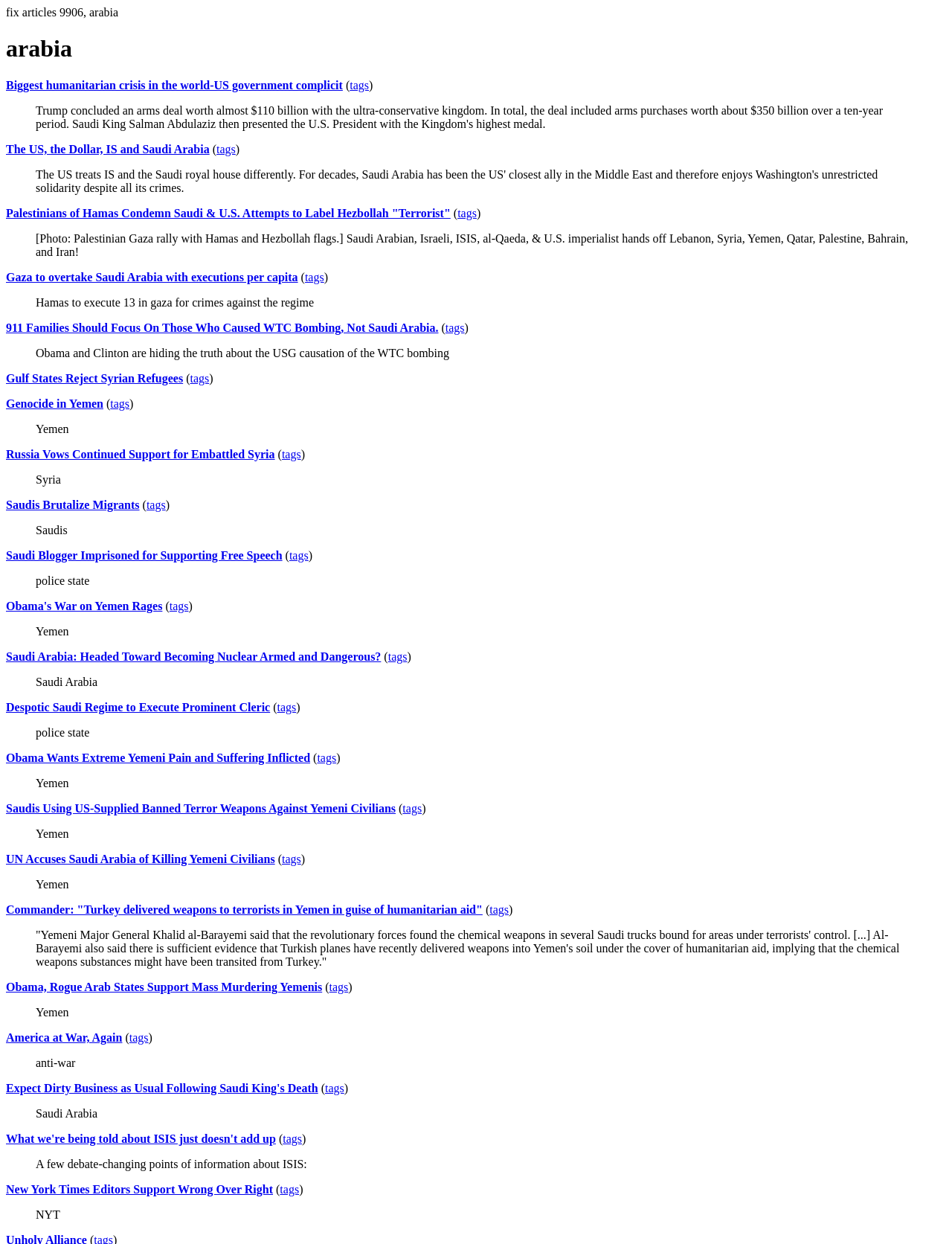Provide a brief response to the question using a single word or phrase: 
How many tags are associated with the second article?

1